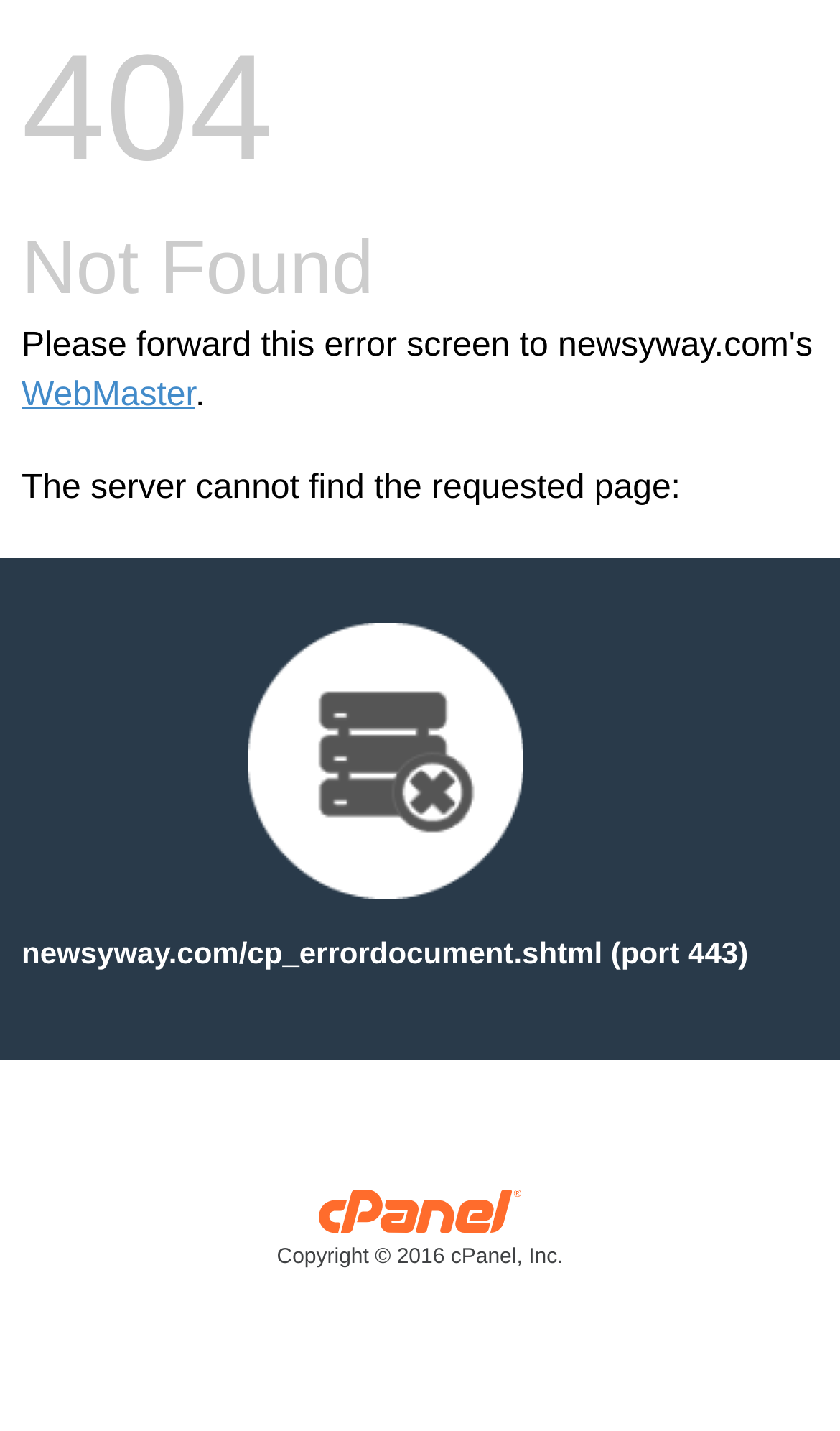Describe every aspect of the webpage in a detailed manner.

The webpage displays a "404 Not Found" error message. At the top, there is a link to "WebMaster" positioned near the left edge of the page. Next to it, there is a single period (.) as a static text element. Below these elements, a paragraph of text explains the error, stating "The server cannot find the requested page:". 

An image is placed in the middle of the page, taking up a significant portion of the vertical space. Below the image, there is a line of text providing more information about the error, specifically the URL "newsyway.com/cp_errordocument.shtml (port 443)".

At the bottom of the page, there is a copyright notice from "cPanel, Inc. Copyright © 2016 cPanel, Inc." which includes a link and an image of the cPanel, Inc. logo. The logo is positioned to the right of the copyright text.